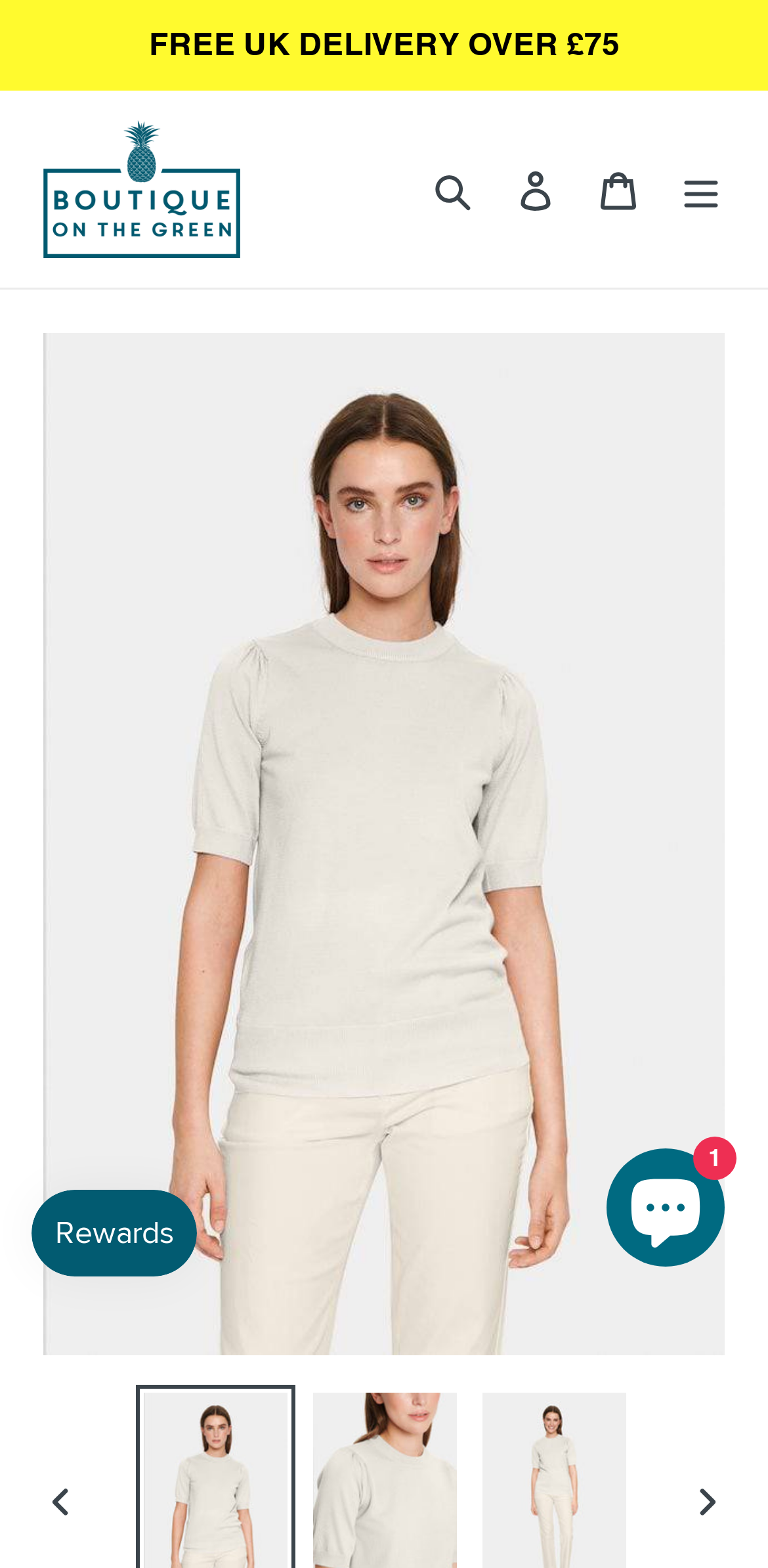Answer briefly with one word or phrase:
What is the name of the product being displayed?

Saint Tropez Milasz Ice Fine Knit Short Sleeve Jumper